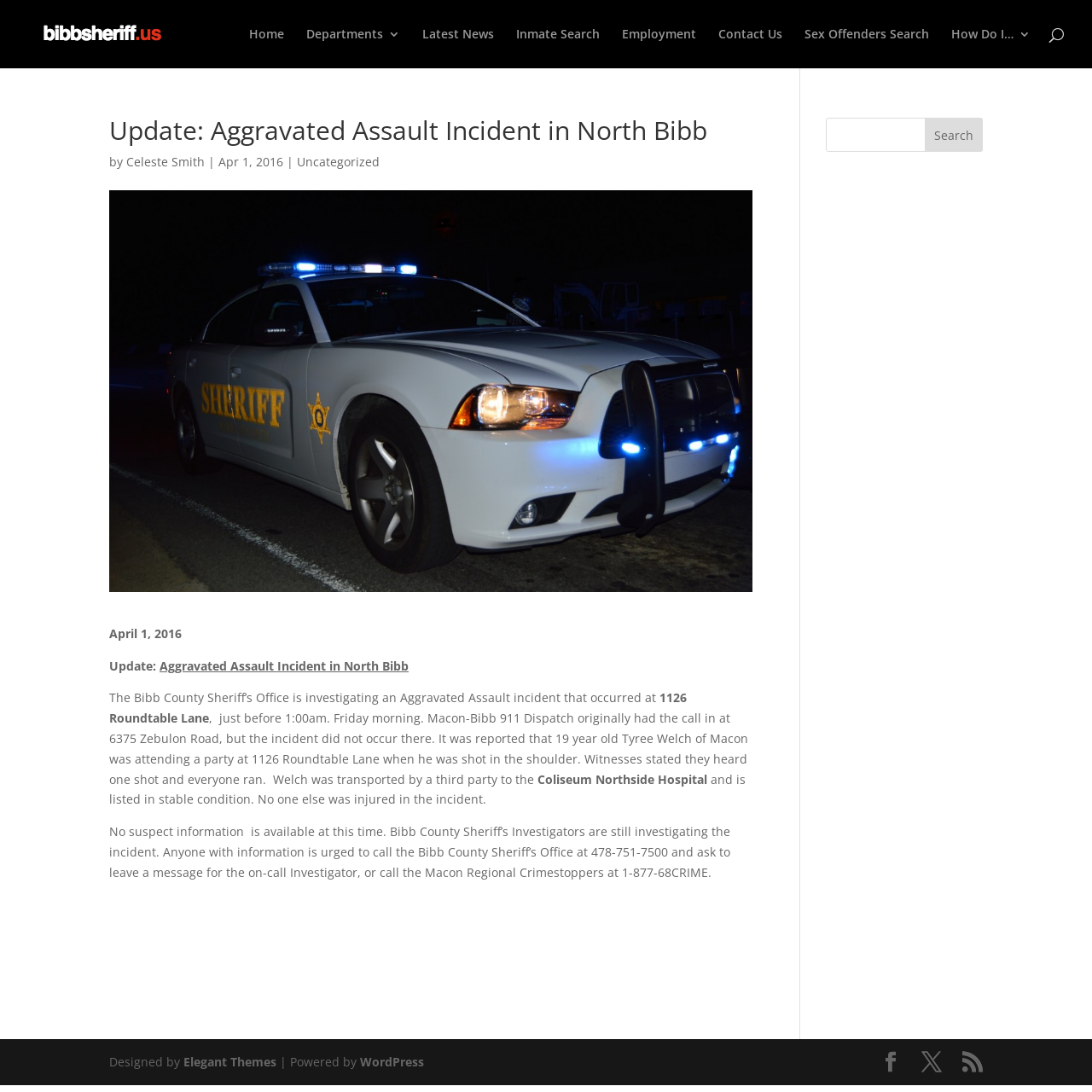What is the text of the webpage's headline?

Update: Aggravated Assault Incident in North Bibb